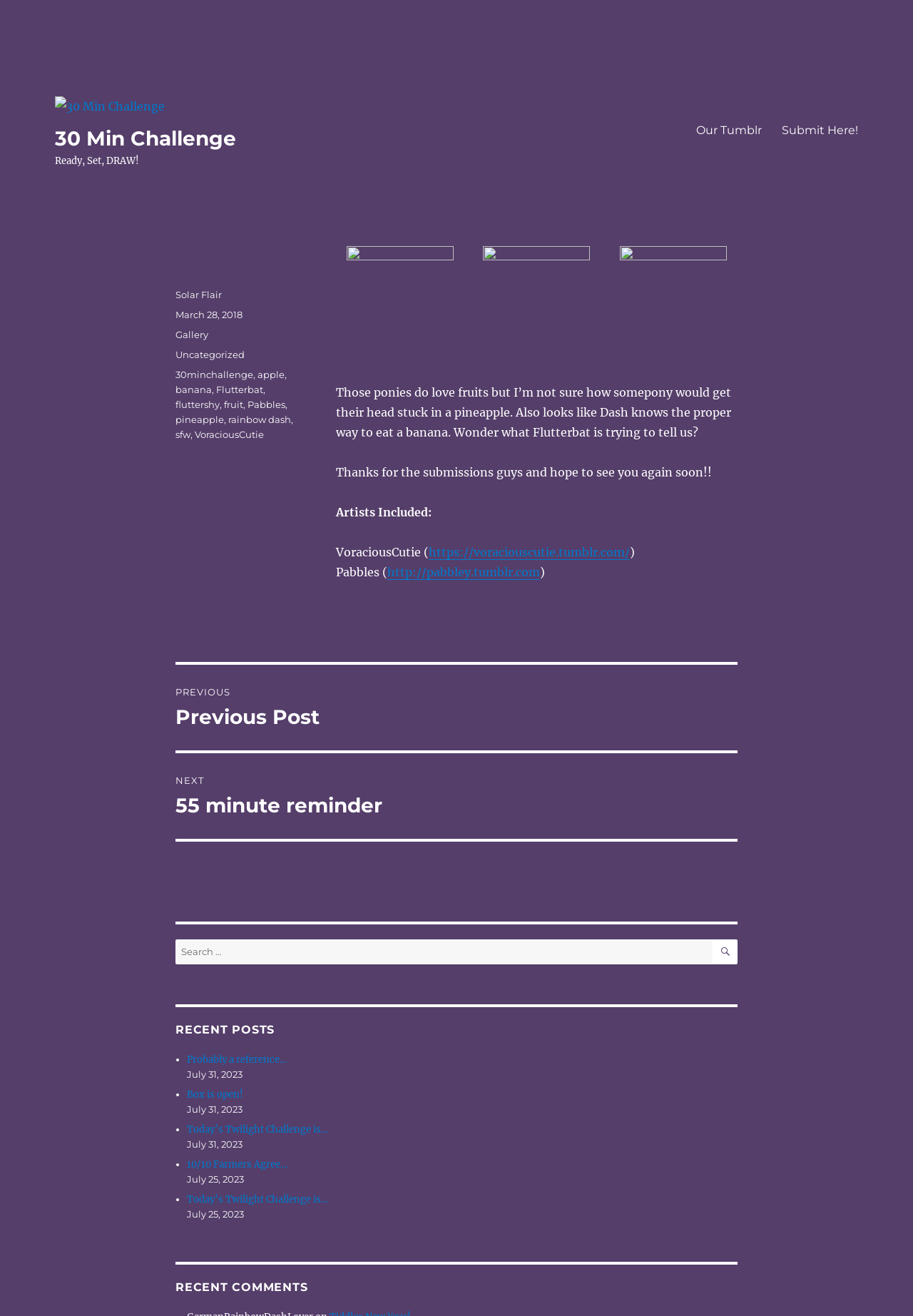Answer the question with a single word or phrase: 
How many figures are in the article?

3